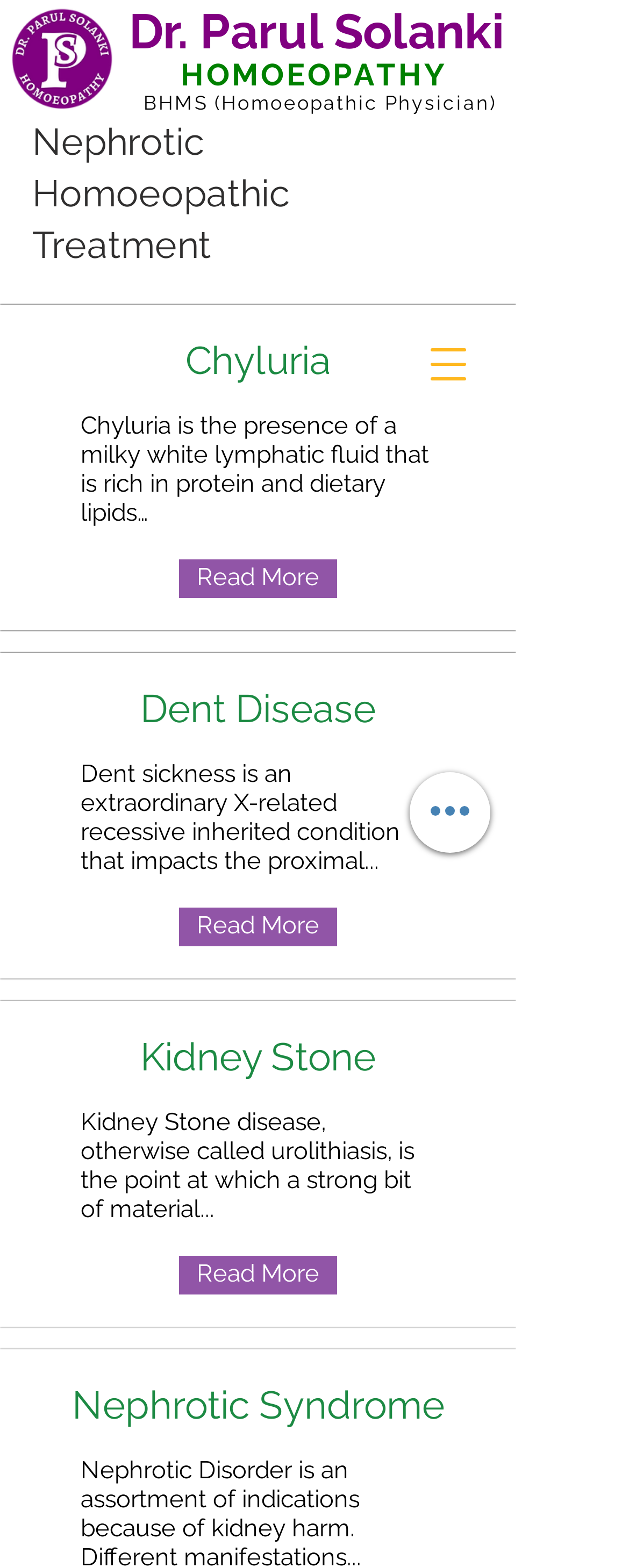Please answer the following question using a single word or phrase: What is the name of the disease that impacts the proximal?

Dent Disease